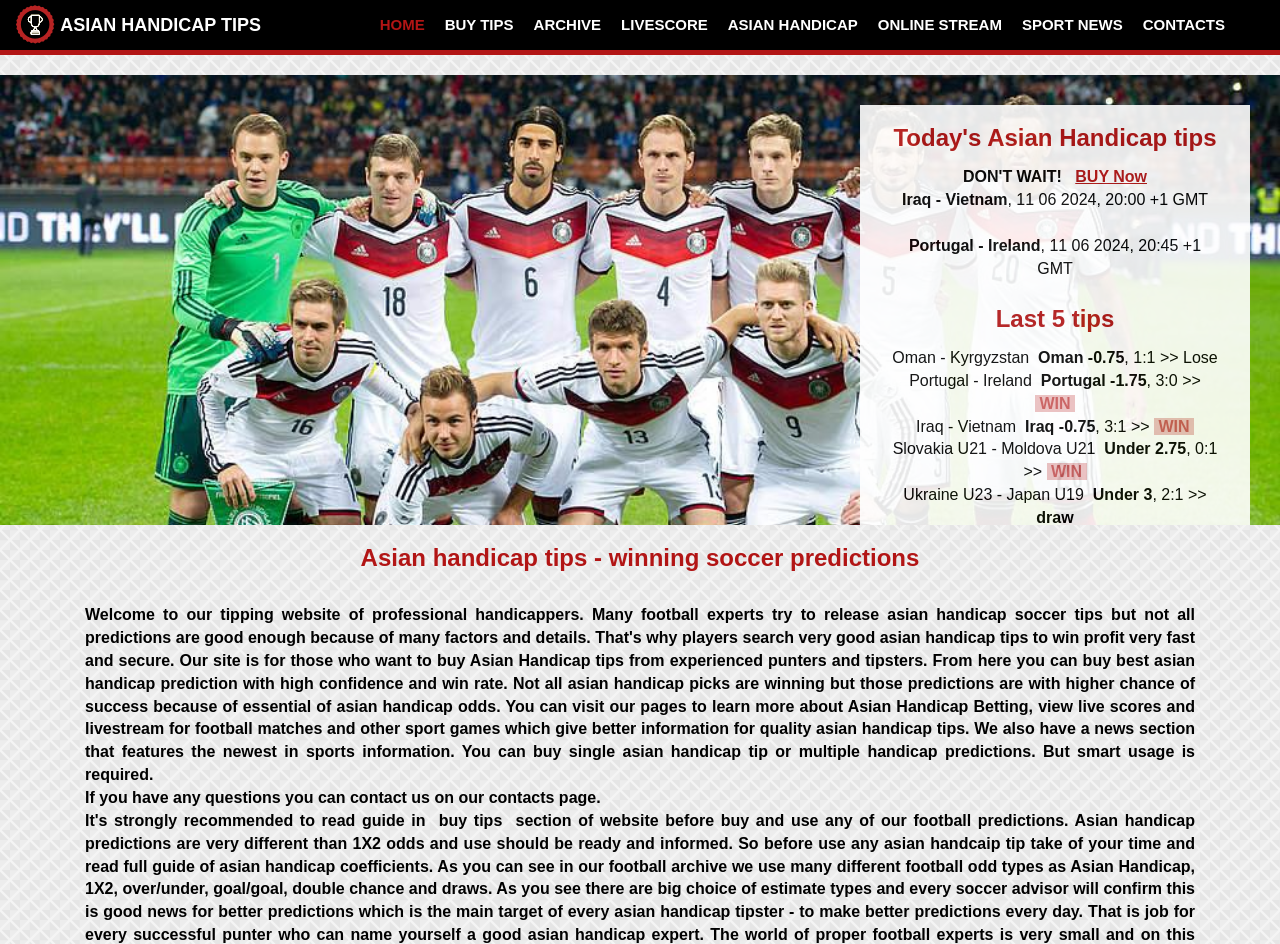Based on the image, provide a detailed response to the question:
What is the purpose of the 'Archive' section?

The 'Archive' section likely contains a record of past football matches and their corresponding Asian Handicap tips and predictions. This section may be useful for users who want to review past performances and make informed decisions about future bets.